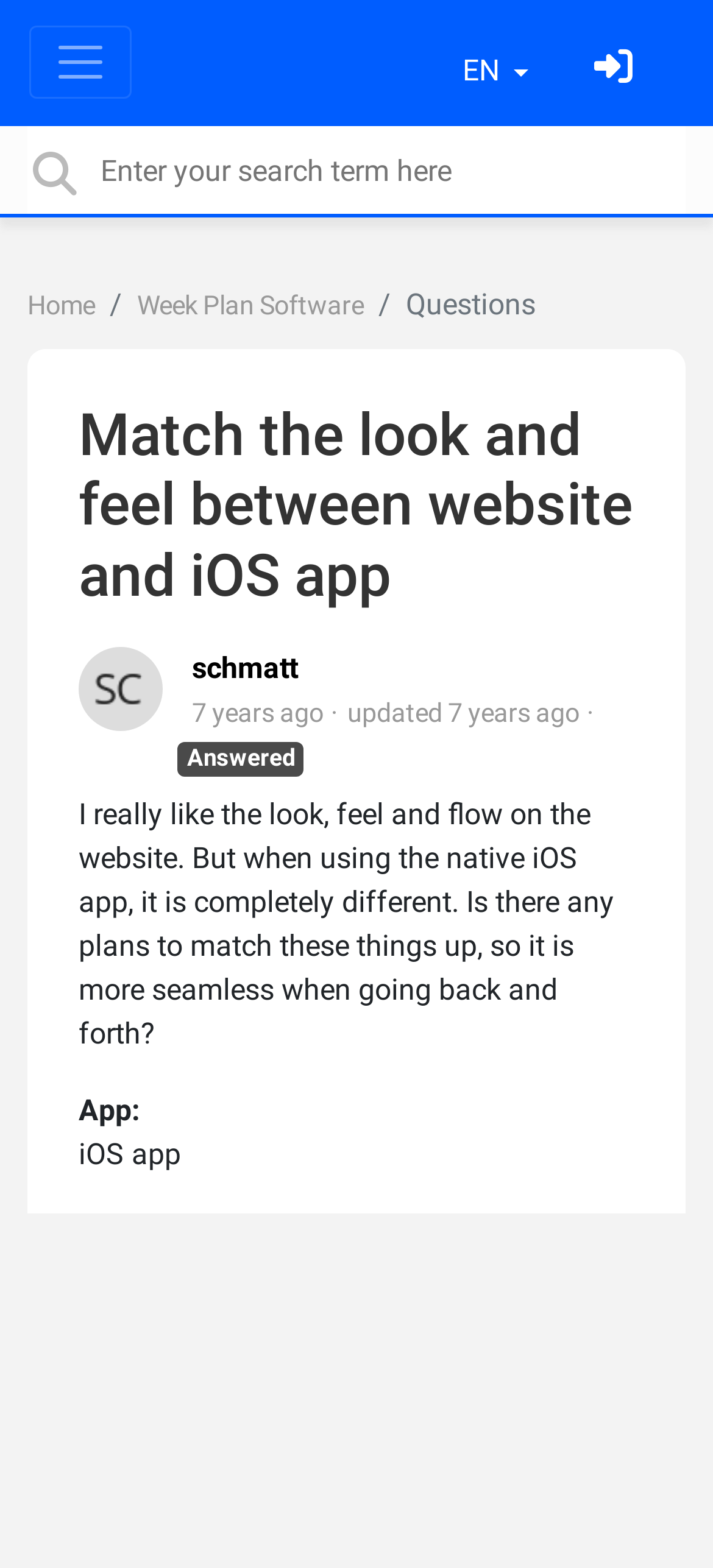Find the bounding box coordinates of the element to click in order to complete the given instruction: "Mark as good."

[0.182, 0.858, 0.69, 0.905]